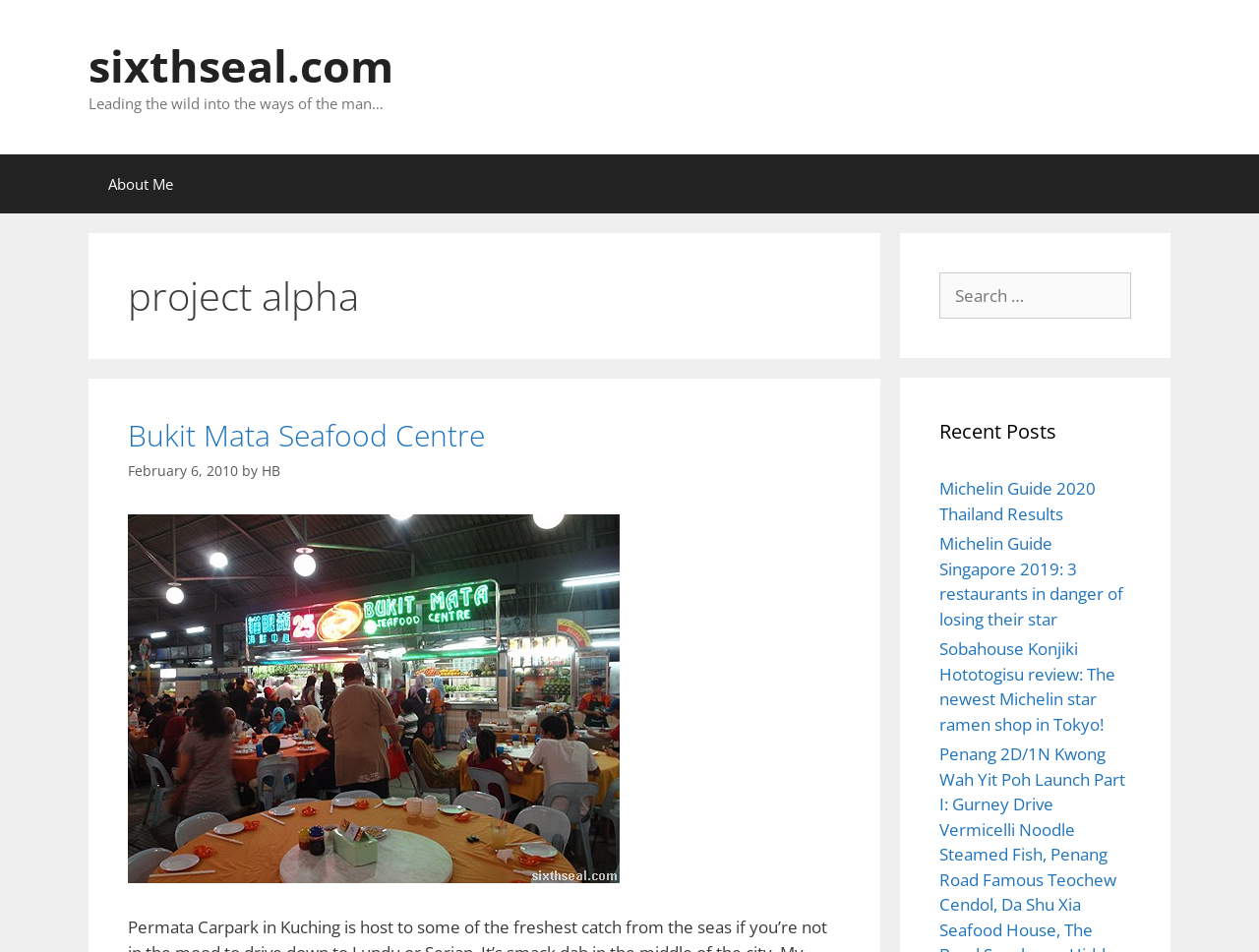Determine the coordinates of the bounding box that should be clicked to complete the instruction: "go to the 'sixthseal.com' homepage". The coordinates should be represented by four float numbers between 0 and 1: [left, top, right, bottom].

[0.07, 0.037, 0.312, 0.1]